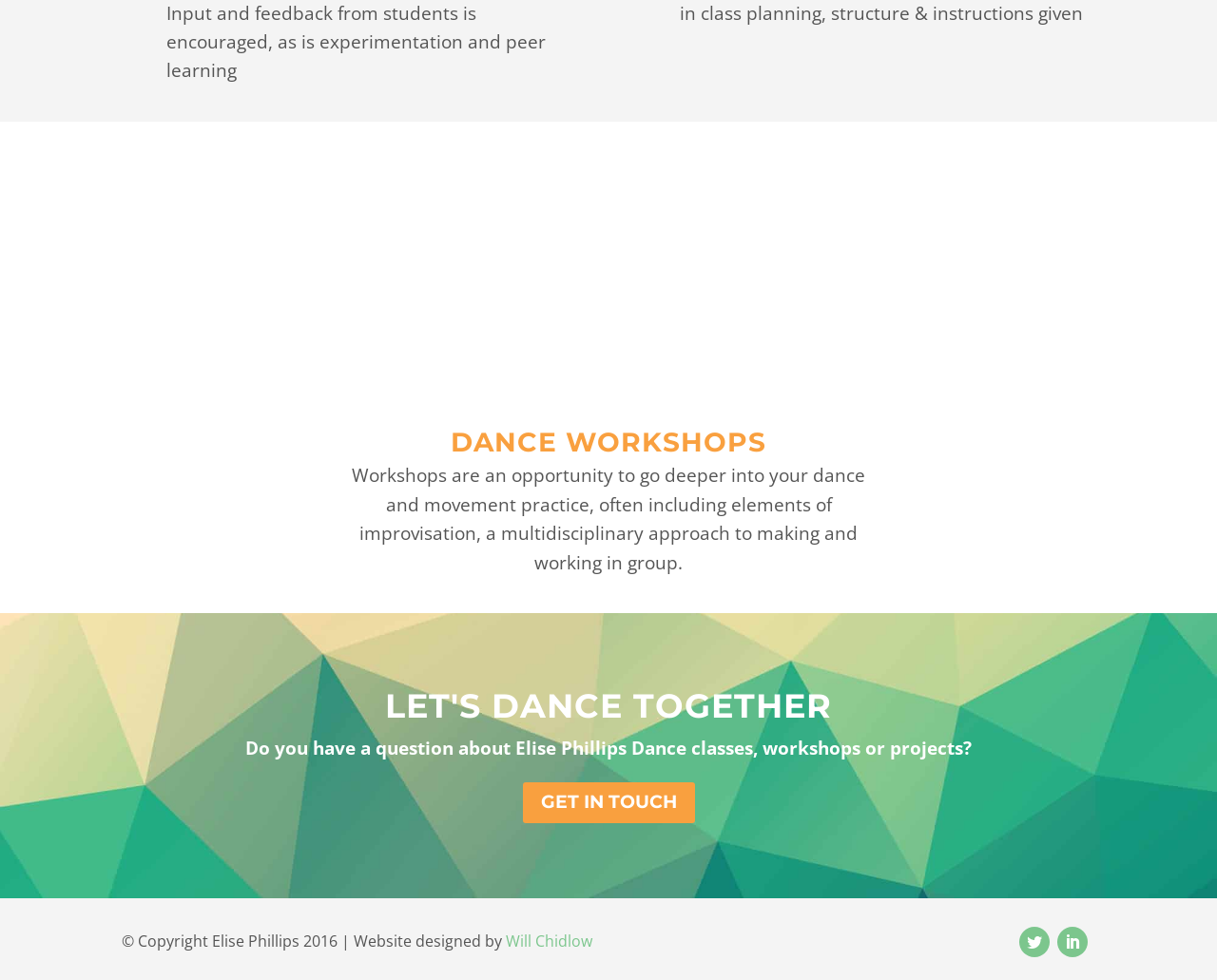How can one contact Elise Phillips?
Based on the content of the image, thoroughly explain and answer the question.

The link 'GET IN TOUCH' is present on the webpage, indicating that one can contact Elise Phillips by clicking on this link.